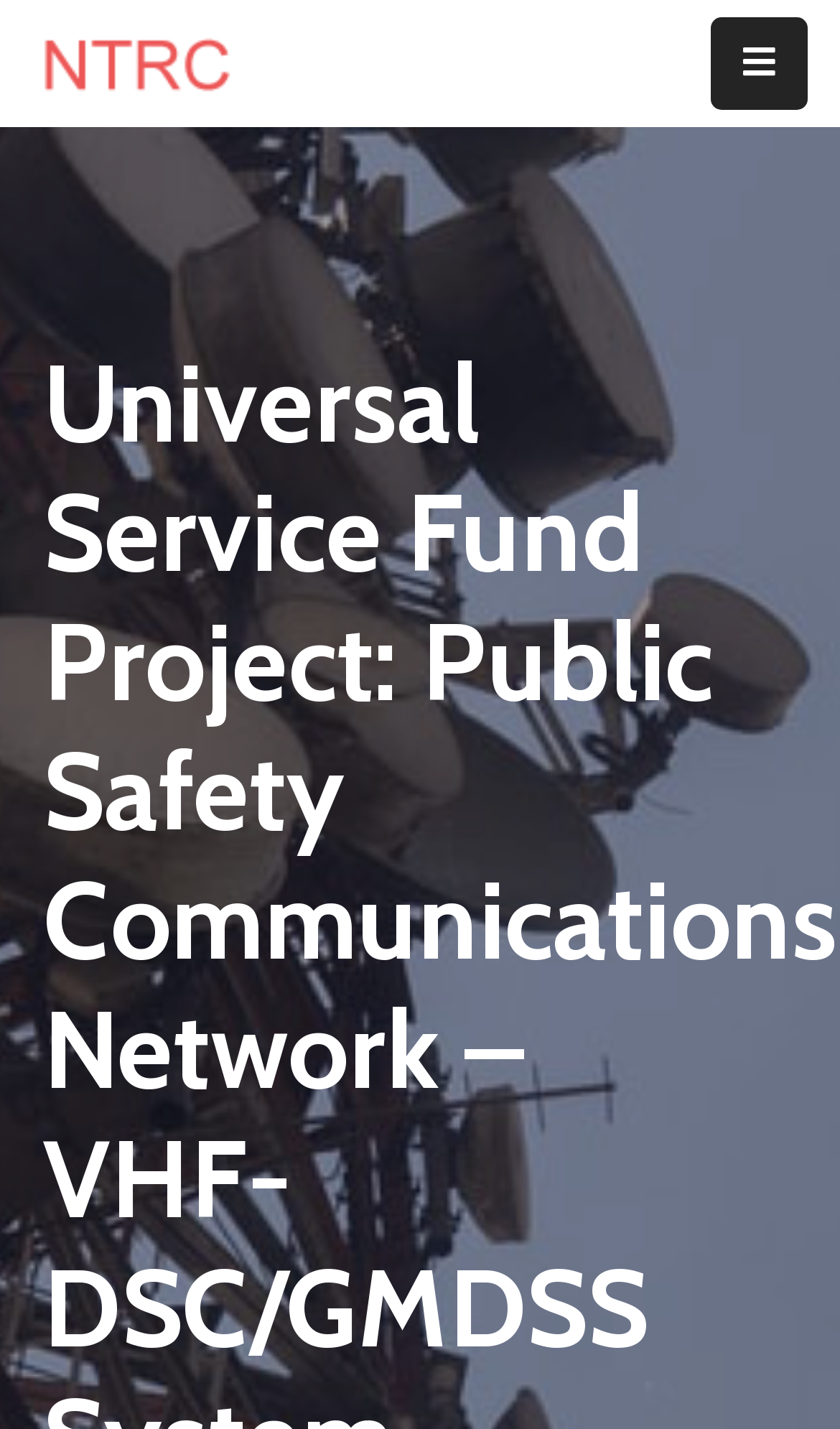Identify the bounding box of the HTML element described here: "parent_node: Home". Provide the coordinates as four float numbers between 0 and 1: [left, top, right, bottom].

[0.0, 0.045, 0.103, 0.099]